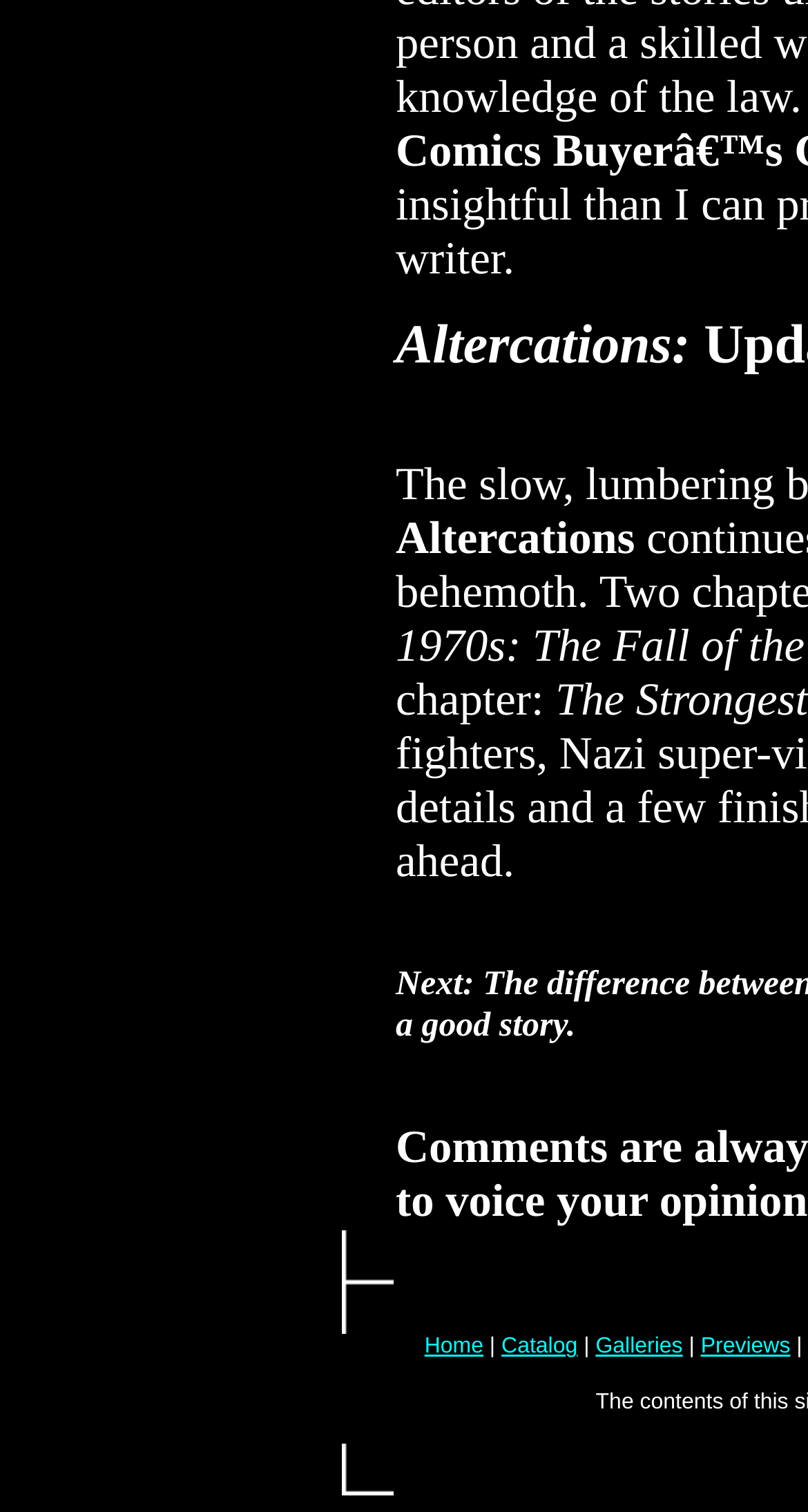What is the purpose of the image with the text '[ Frame ]'?
Please provide a single word or phrase as your answer based on the screenshot.

Decoration